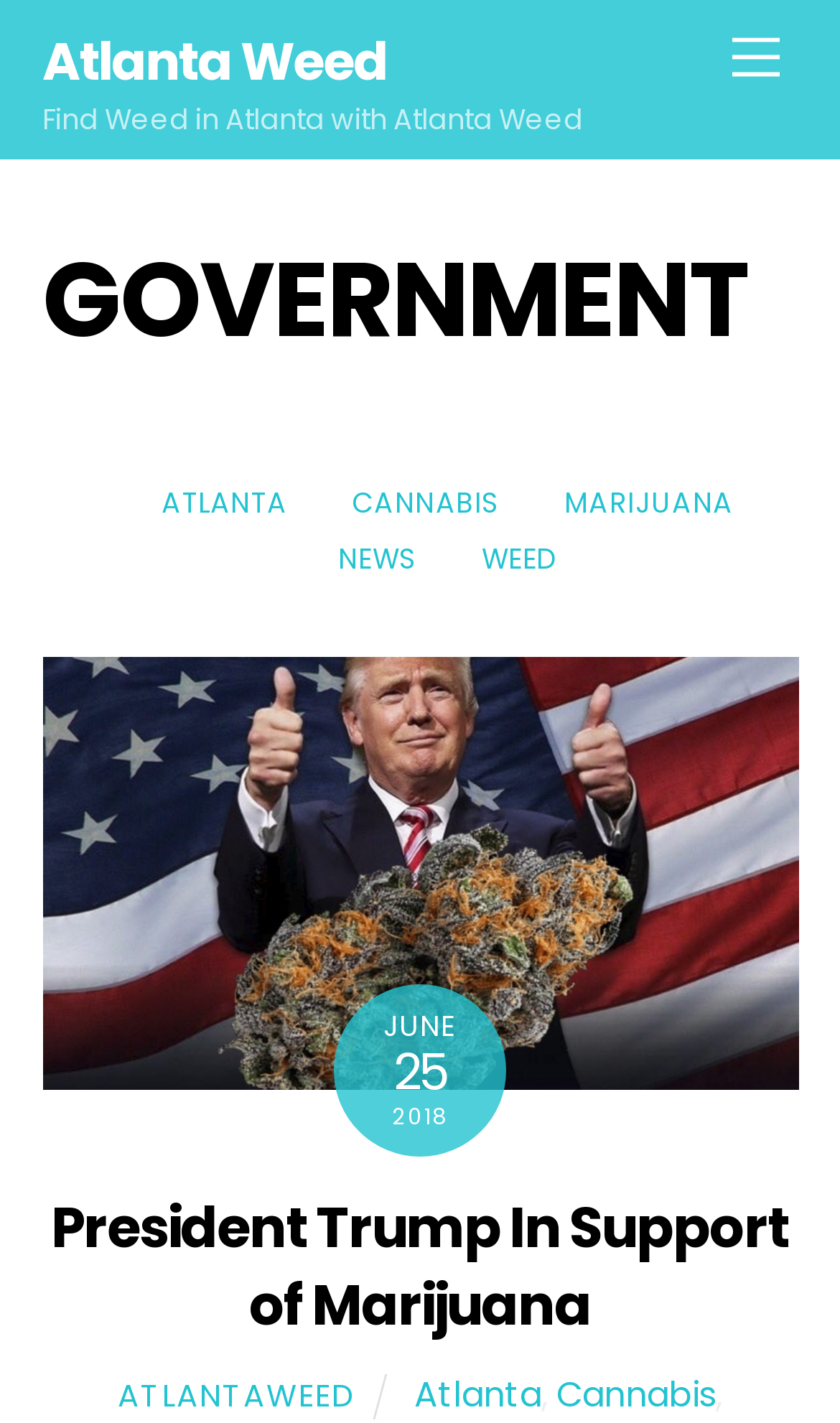What are the categories listed below the heading 'GOVERNMENT'?
Analyze the screenshot and provide a detailed answer to the question.

The categories are listed as links below the heading 'GOVERNMENT'. They are 'ATLANTA', 'CANNABIS', 'MARIJUANA', 'NEWS', and 'WEED'.